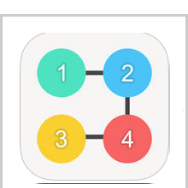How many circles are in the grid formation?
Please give a detailed and elaborate answer to the question.

The question asks about the number of circles in the grid formation. Upon analyzing the image, we can count the number of circles and find that there are four circles, each containing a number from 1 to 4.